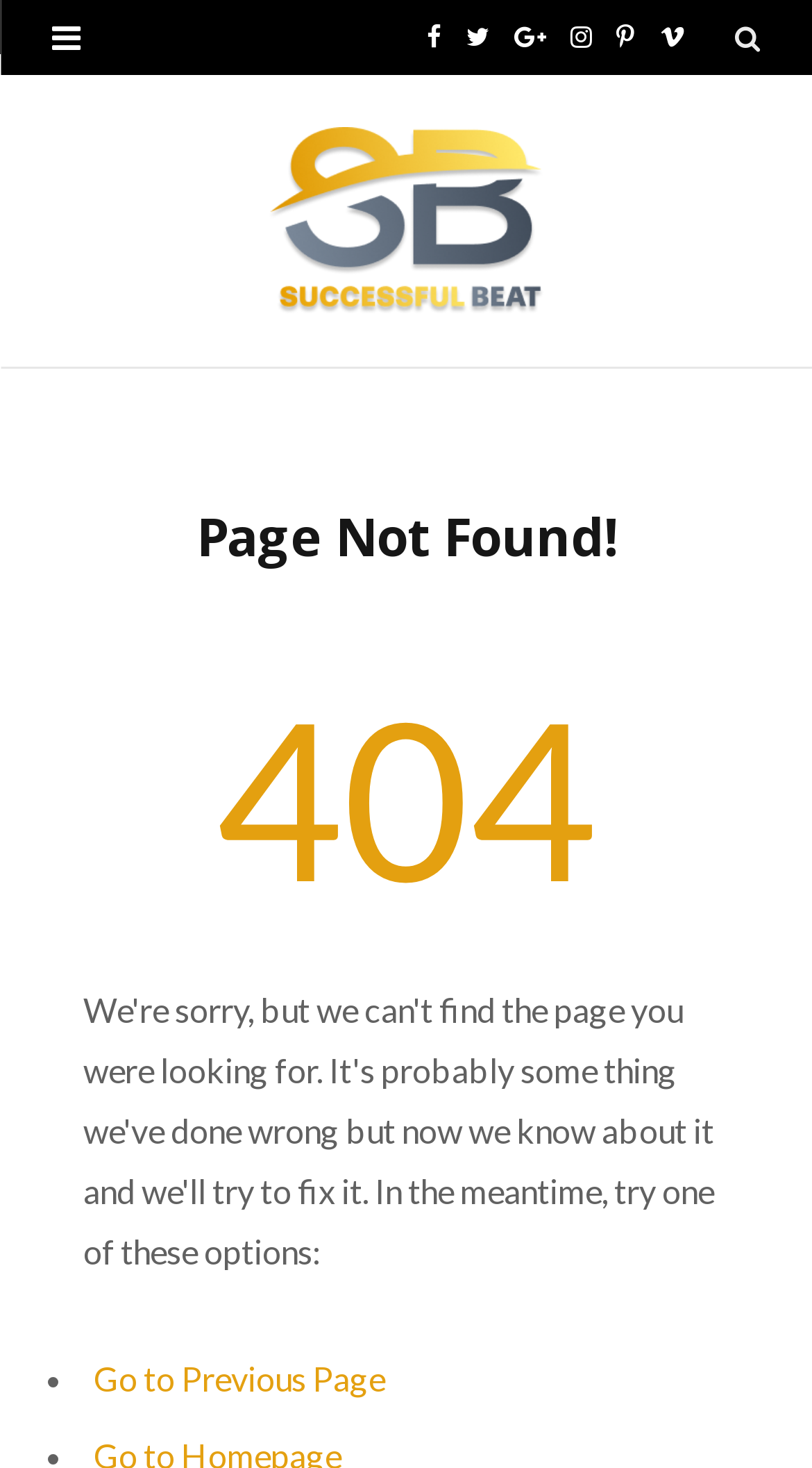Review the image closely and give a comprehensive answer to the question: What is the name of the website or brand?

I found a link and an image with the text 'Successful Beat' which suggests that it is the name of the website or brand.